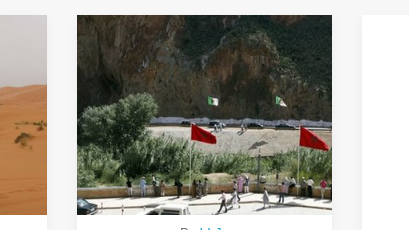Elaborate on all the elements present in the image.

The image captures a significant scene at the Morocco-Algeria border, where two national flags are prominently displayed: the green and white flag of Algeria and the red flag of Morocco. In the foreground, a small group of people can be seen gathered, possibly observing or interacting with the border area. The backdrop features rocky terrain, indicative of the region's rugged landscape. This image is part of a broader discussion about the geopolitical dynamics at this border, highlighting the ongoing restrictions and relations between the two countries. The setting evokes a sense of both natural beauty and tension, reflecting the historical context surrounding cross-border movement in North Africa.